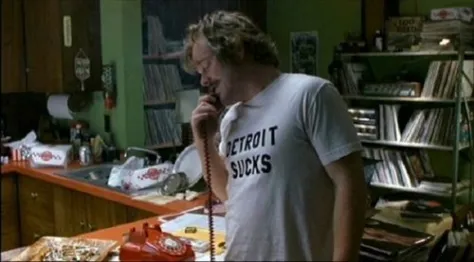Please answer the following query using a single word or phrase: 
What decade is the music scene depicted from?

1970s